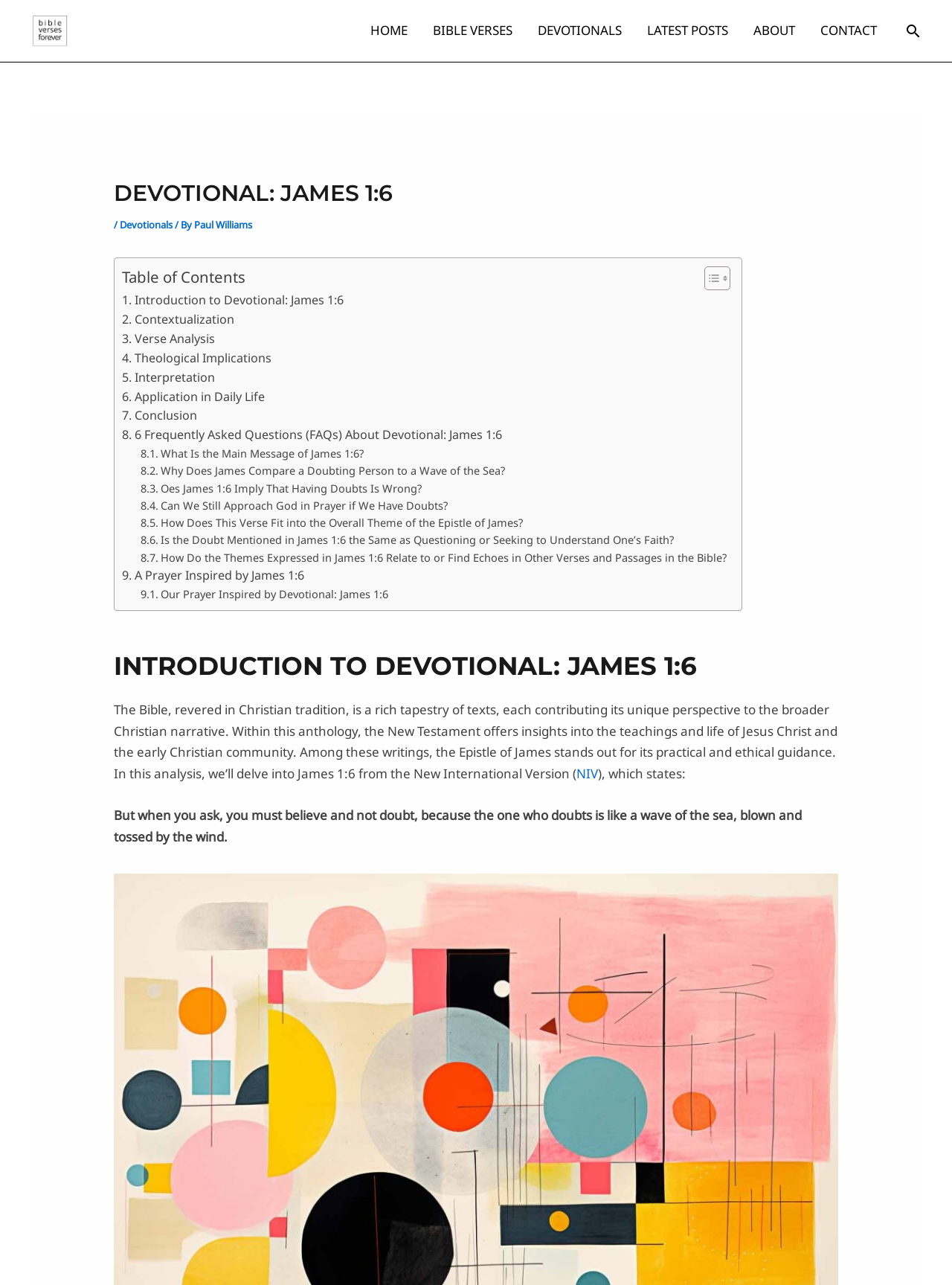Provide a single word or phrase answer to the question: 
What is the name of the author of the devotional?

Paul Williams